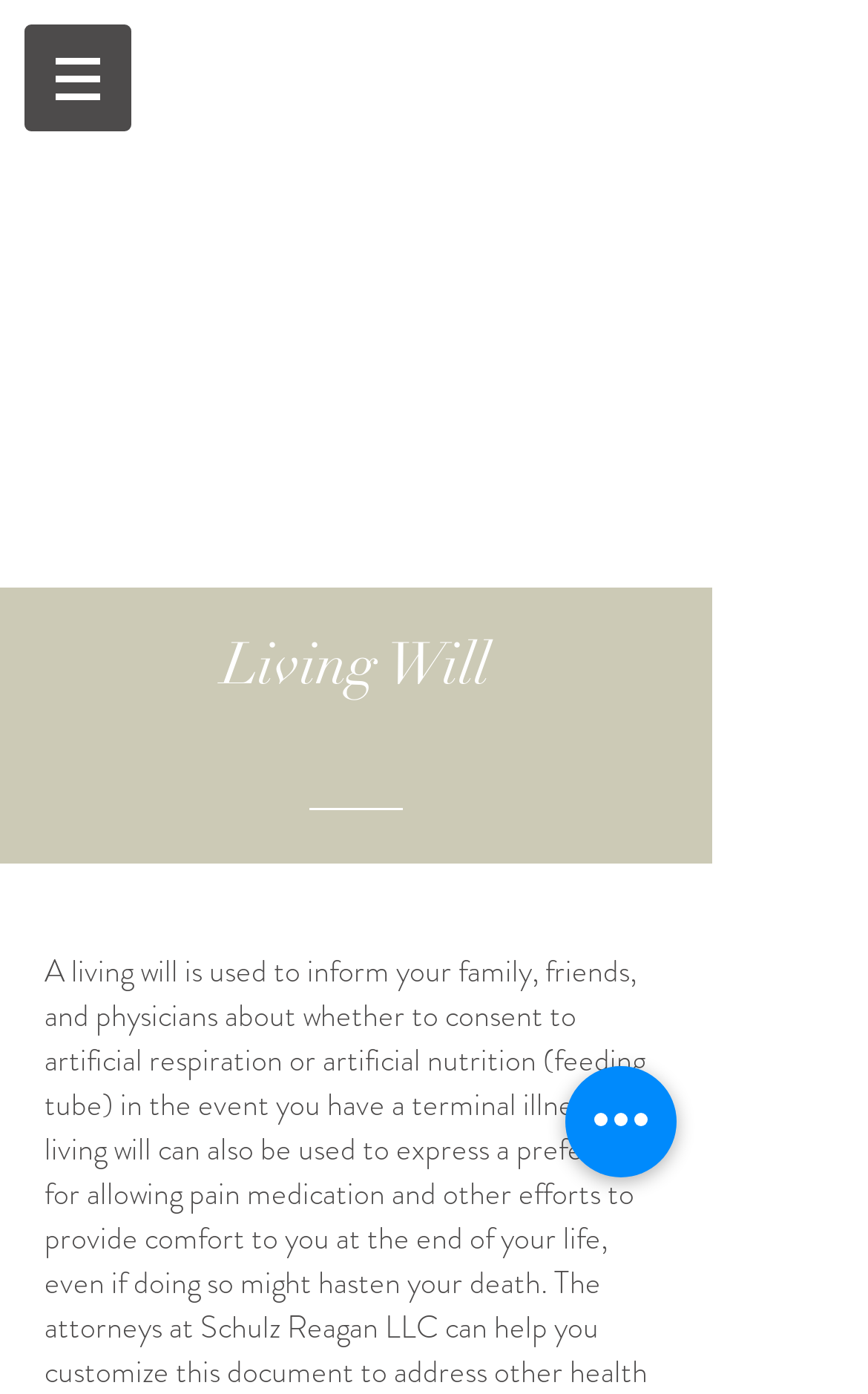What is the logo of the law firm?
Based on the image content, provide your answer in one word or a short phrase.

Schulz Reagan law square logo